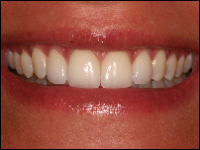What type of dental procedure is featured in the image?
Respond to the question with a single word or phrase according to the image.

Cosmetic dental procedure